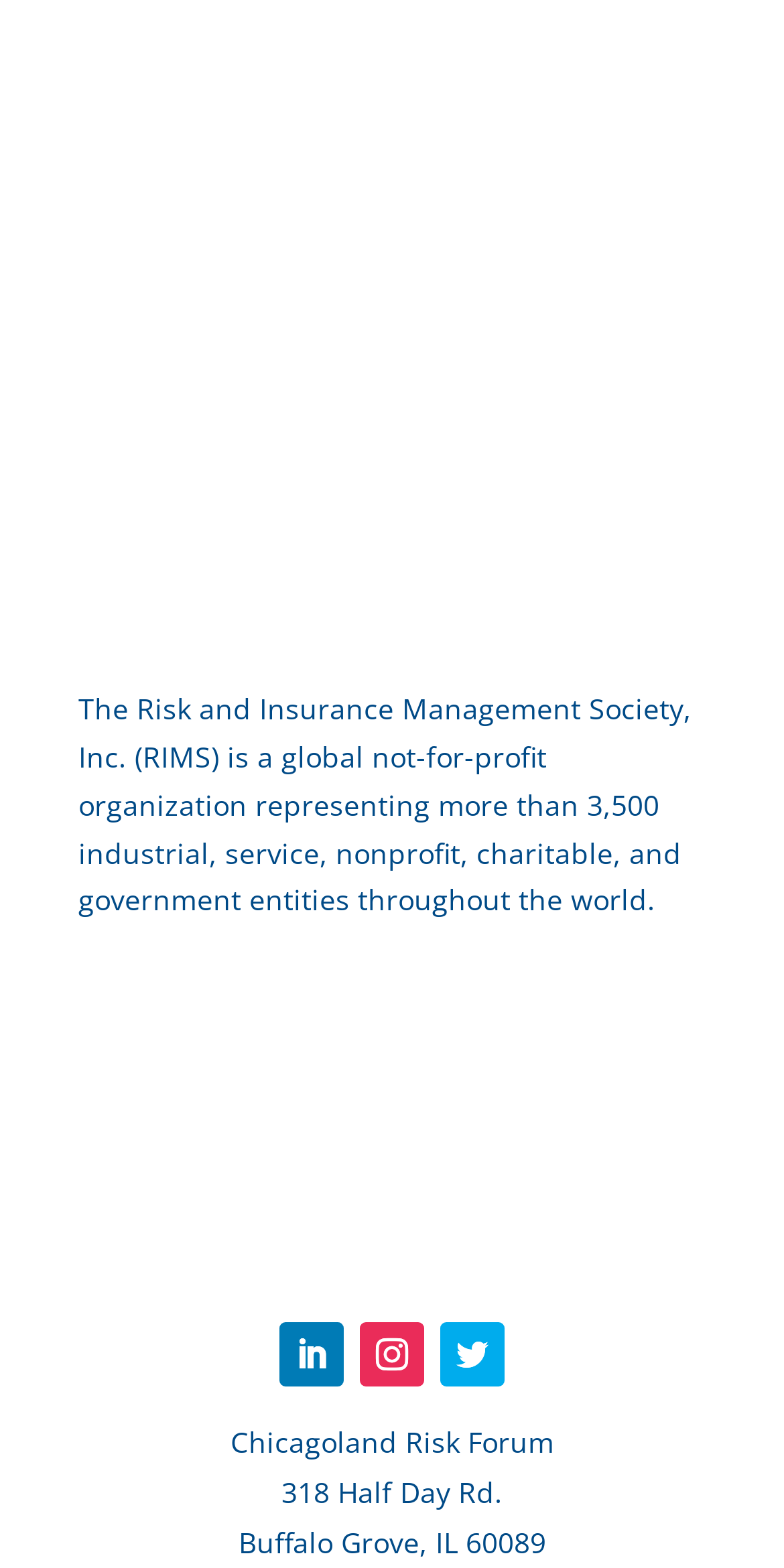What type of organization is RIMS?
Using the image, give a concise answer in the form of a single word or short phrase.

not-for-profit